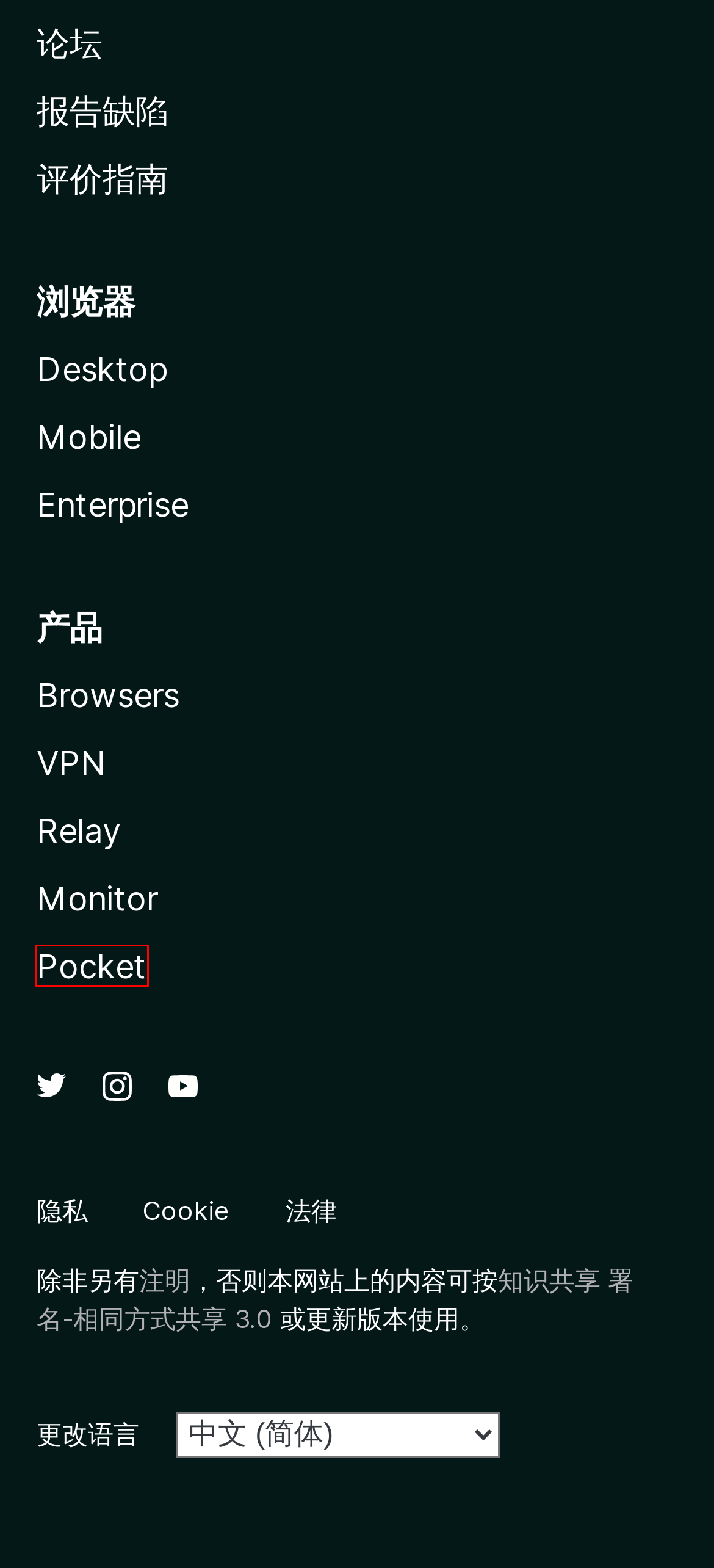You have been given a screenshot of a webpage, where a red bounding box surrounds a UI element. Identify the best matching webpage description for the page that loads after the element in the bounding box is clicked. Options include:
A. Add-ons - Mozilla Discourse
B. Get Firefox browser — Mozilla (US)
C. Get Firefox for your enterprise with ESR and Rapid Release
D. Firefox mobile browsers put your privacy first
E. Get Mozilla VPN  — Mozilla (US)
F. Pocket
G. Legal — Mozilla
H. Websites, Communications & Cookies Privacy Notice — Mozilla

F